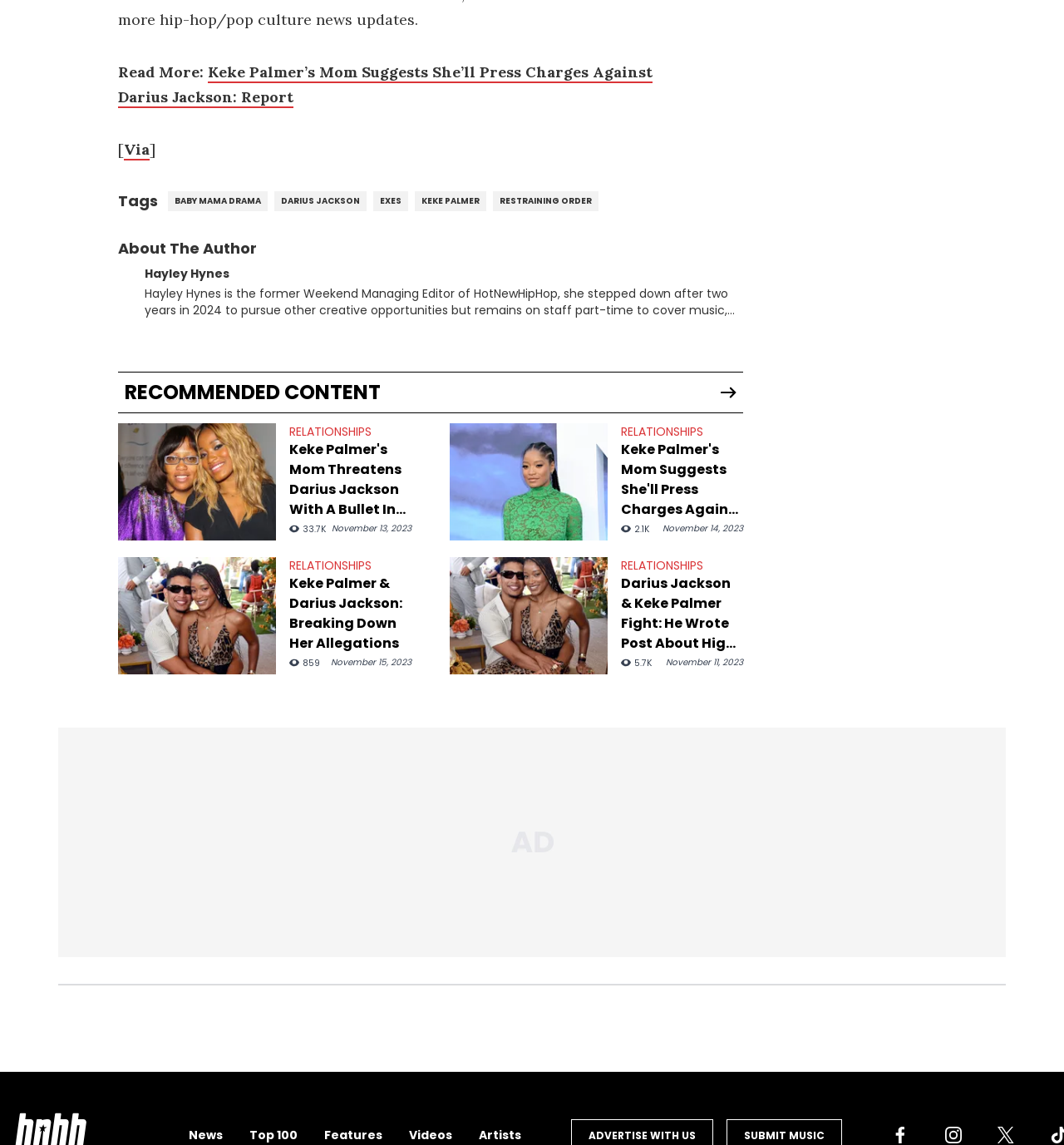Answer the following inquiry with a single word or phrase:
What is the date of the article 'Darius Jackson & Keke Palmer Fight: He Wrote Post About High Emotions On Day Of Alleged Abuse'?

November 11, 2023